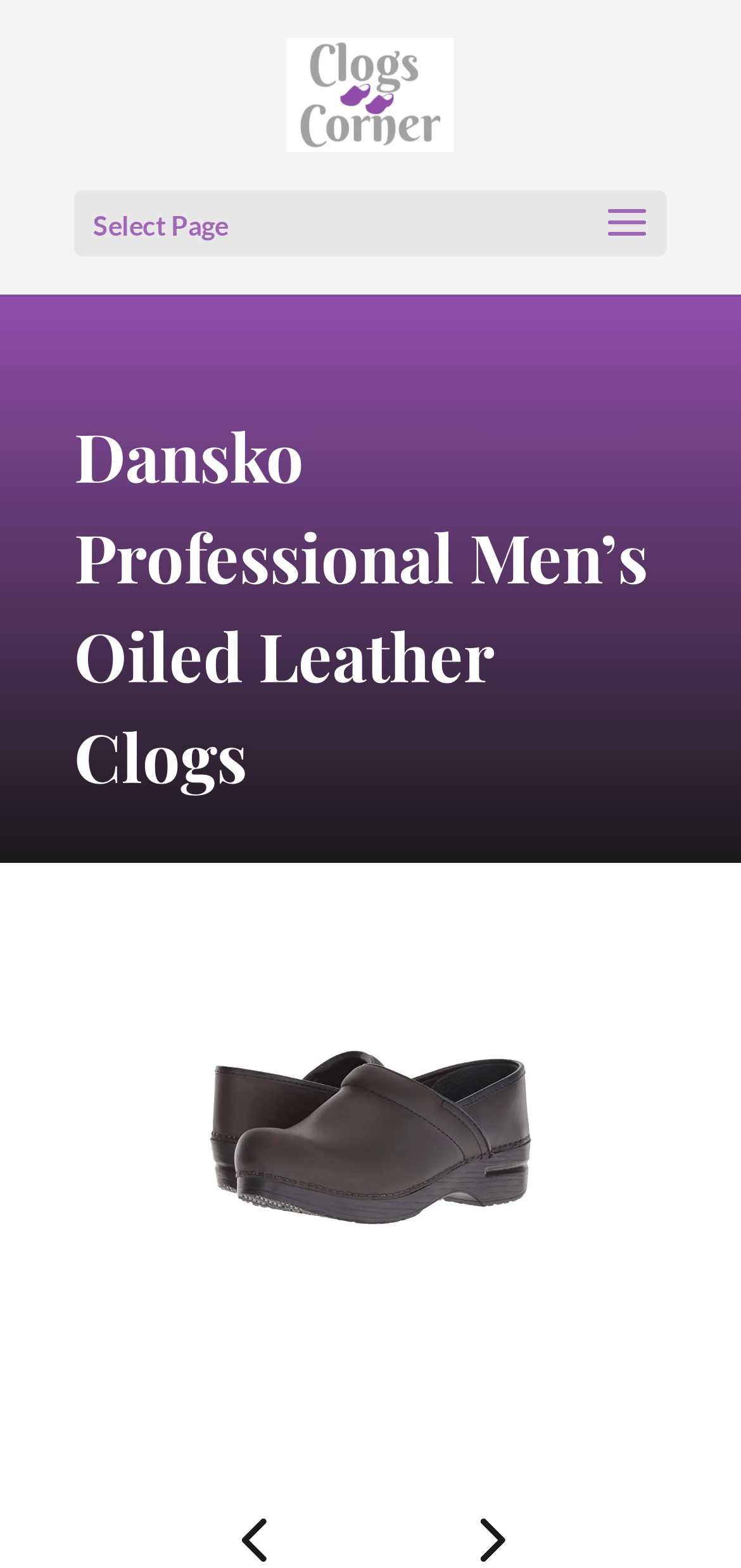Can you identify and provide the main heading of the webpage?

Dansko Professional Men’s Oiled Leather Clogs
